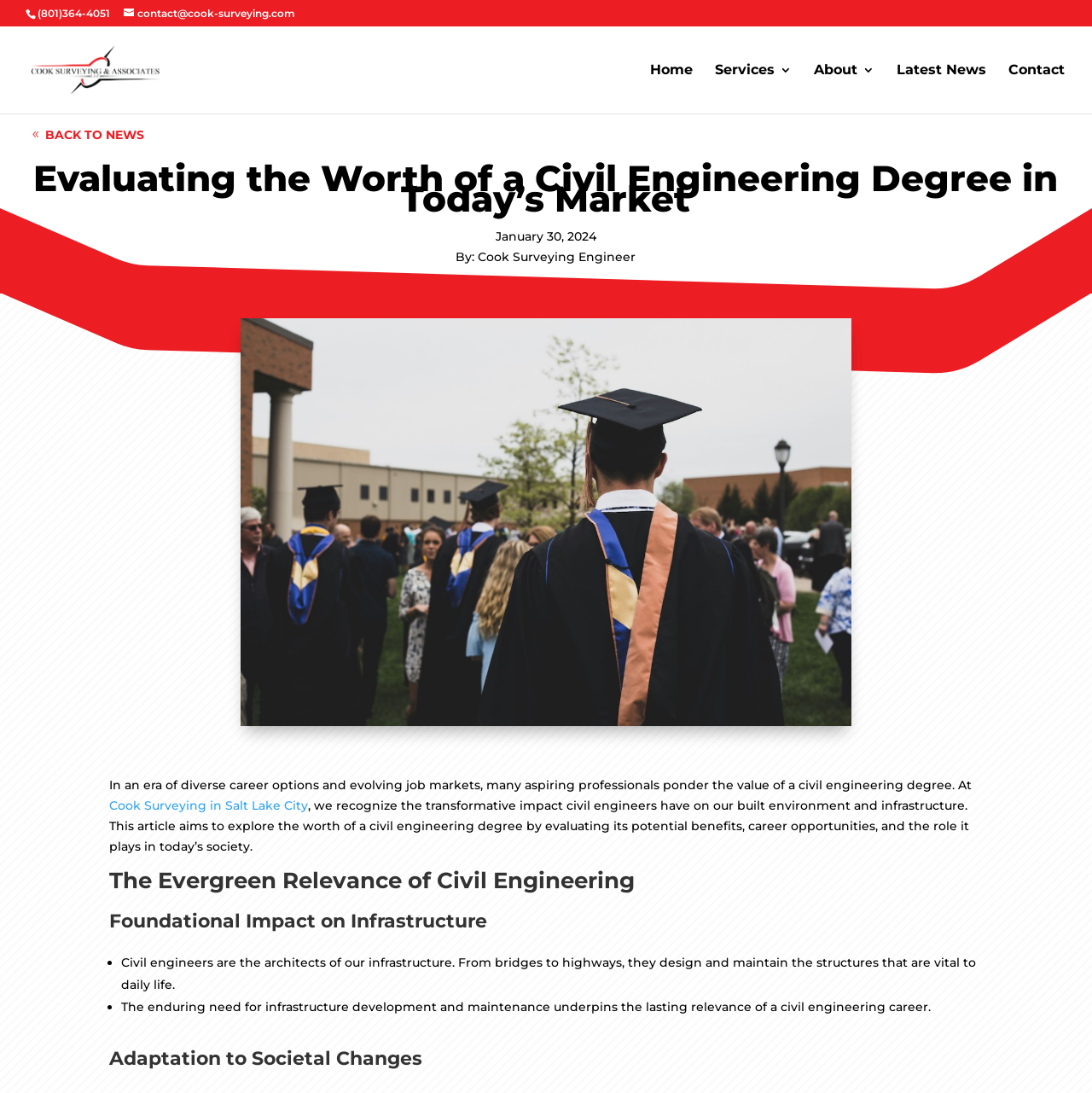Based on the element description Home, identify the bounding box of the UI element in the given webpage screenshot. The coordinates should be in the format (top-left x, top-left y, bottom-right x, bottom-right y) and must be between 0 and 1.

[0.595, 0.059, 0.634, 0.104]